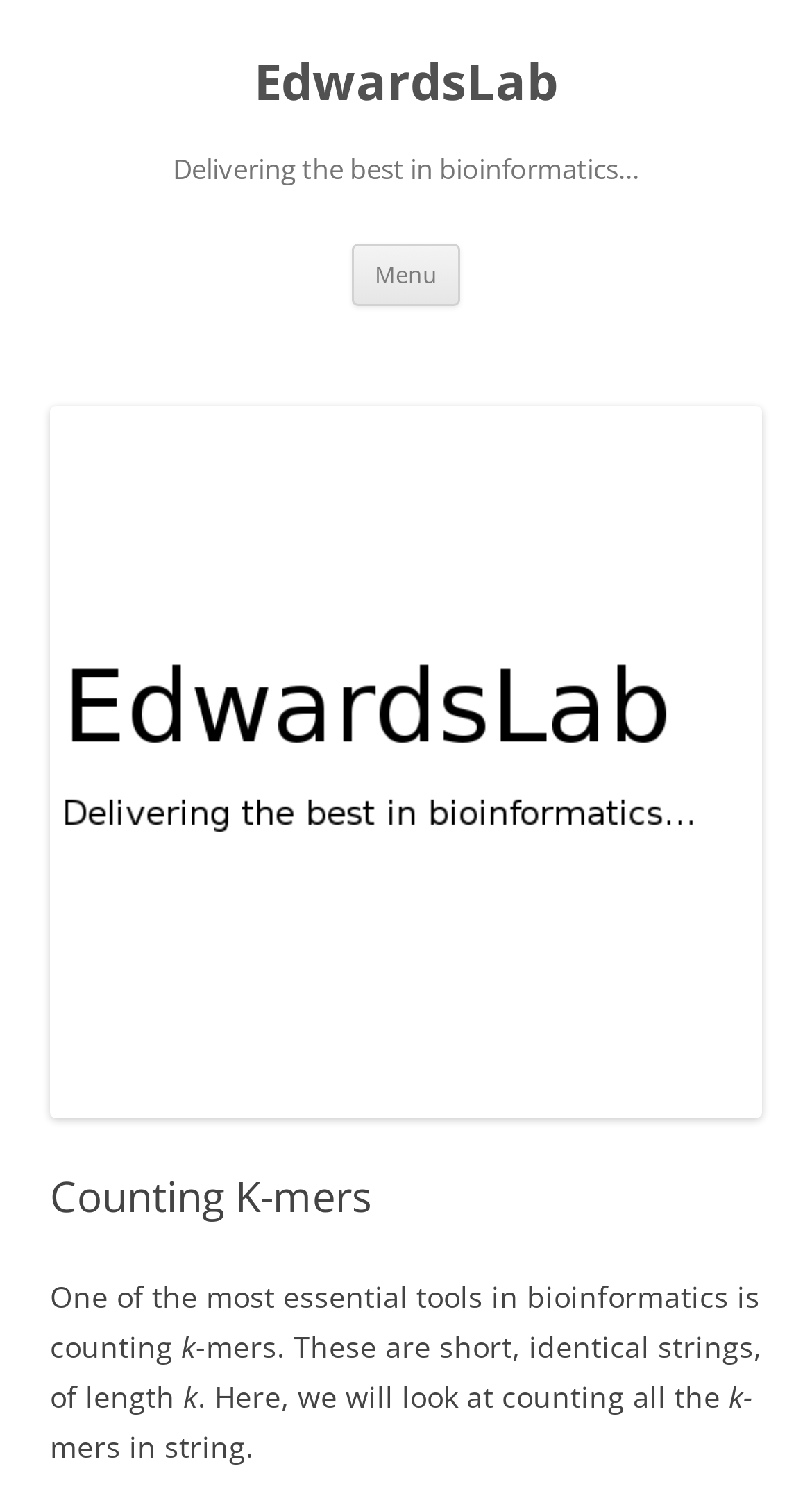Elaborate on the different components and information displayed on the webpage.

The webpage is titled "Counting K-mers | EdwardsLab" and has a heading that reads "Delivering the best in bioinformatics…". At the top left, there is a link to "EdwardsLab" and a button labeled "Menu" to the right of it. Below the menu button, there is a link to "Skip to content".

The main content of the webpage is divided into a header section and a body section. The header section has a heading that reads "Counting K-mers". The body section contains a paragraph of text that explains the concept of counting k-mers in bioinformatics. The text is divided into five parts, with the first part stating that counting k-mers is an essential tool in bioinformatics. The second part explains that k-mers are short, identical strings of length k. The third part highlights the importance of the variable k. The fourth part continues the explanation, and the fifth part concludes the paragraph by stating that the webpage will explore counting all k-mers in a string.

The text is arranged in a single column, with the headings and paragraphs flowing from top to bottom. There are no images on the page.